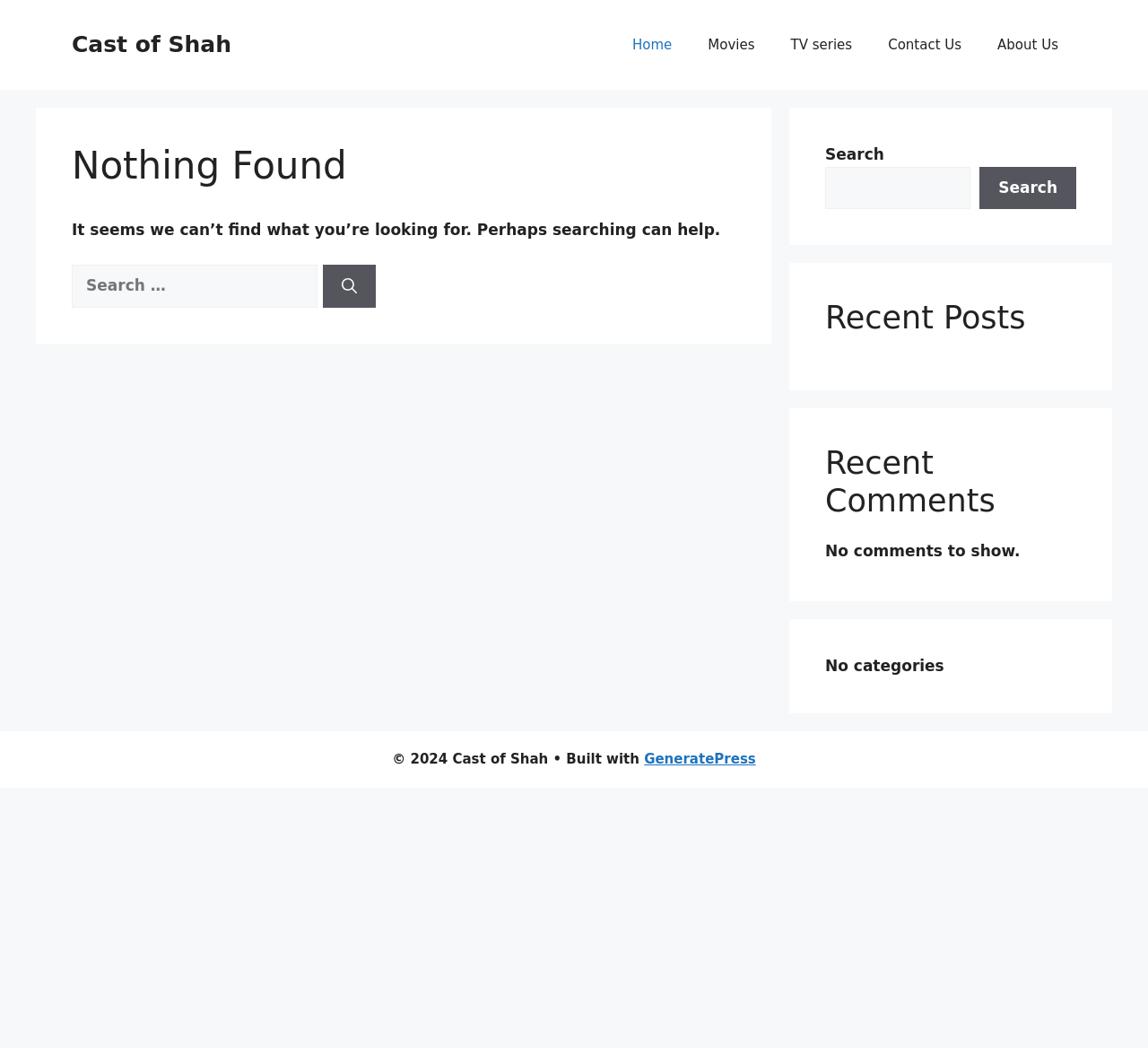Highlight the bounding box coordinates of the region I should click on to meet the following instruction: "Click on Home".

[0.535, 0.017, 0.601, 0.068]